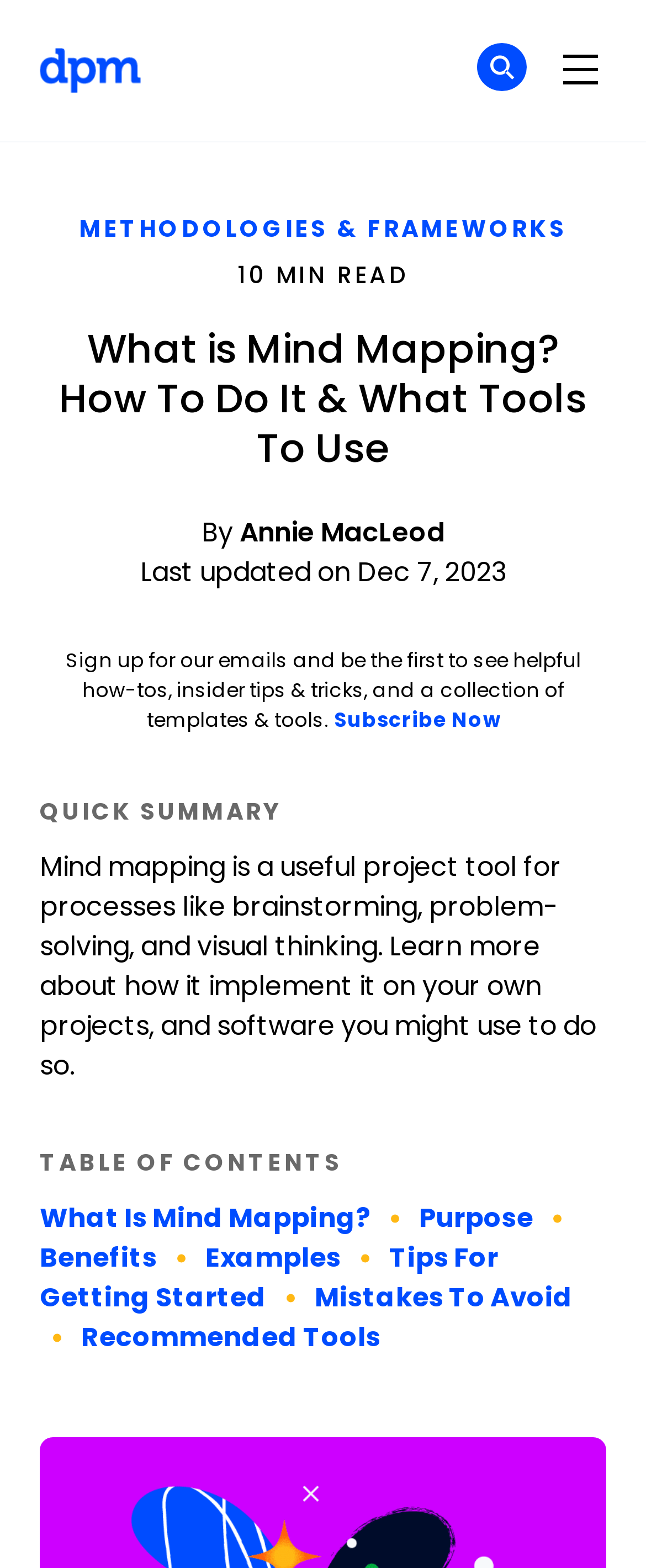Using the element description: "Subscribe Now", determine the bounding box coordinates. The coordinates should be in the format [left, top, right, bottom], with values between 0 and 1.

[0.517, 0.45, 0.773, 0.468]